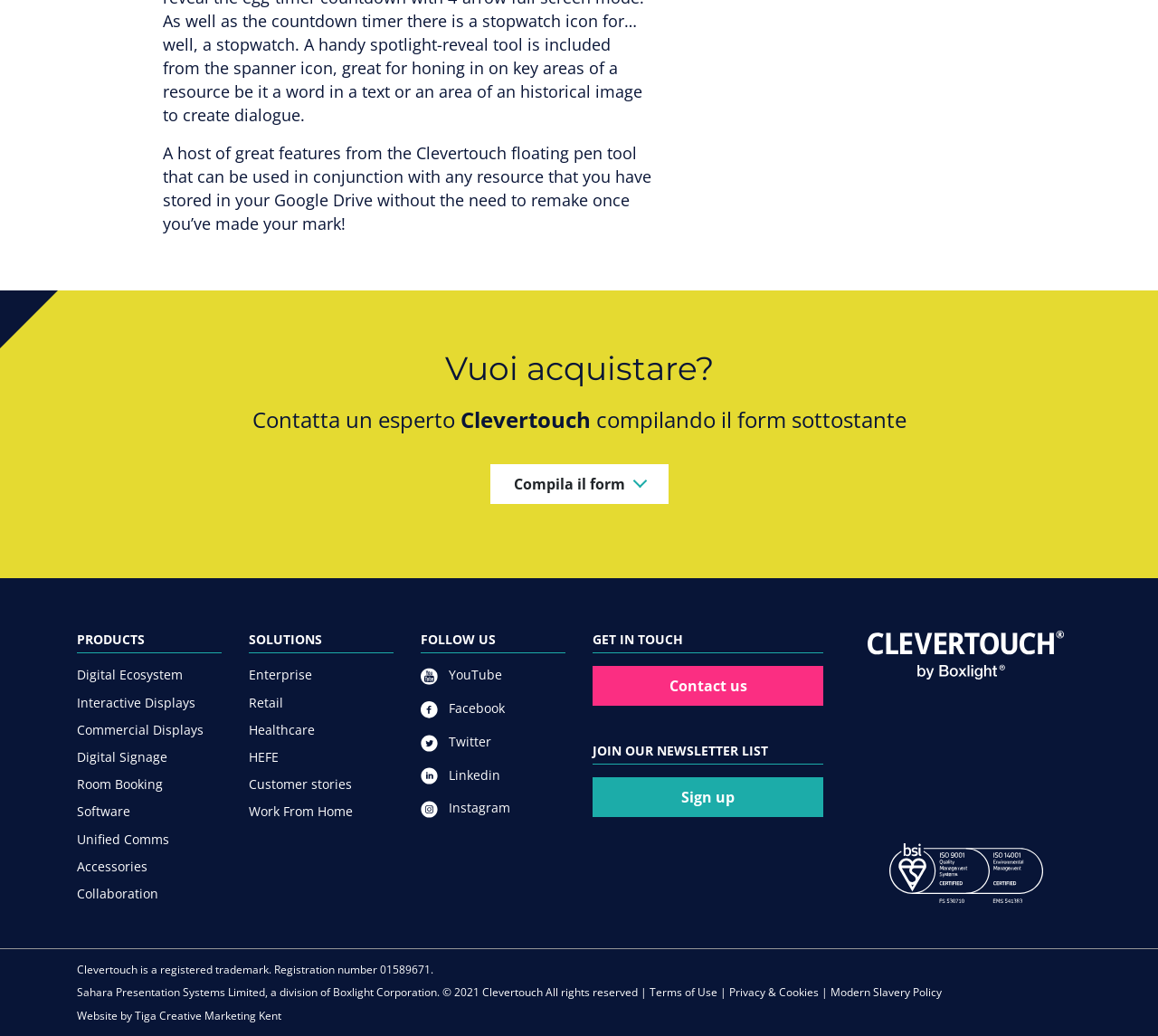Bounding box coordinates are specified in the format (top-left x, top-left y, bottom-right x, bottom-right y). All values are floating point numbers bounded between 0 and 1. Please provide the bounding box coordinate of the region this sentence describes: Tiga Creative Marketing Kent

[0.116, 0.973, 0.243, 0.988]